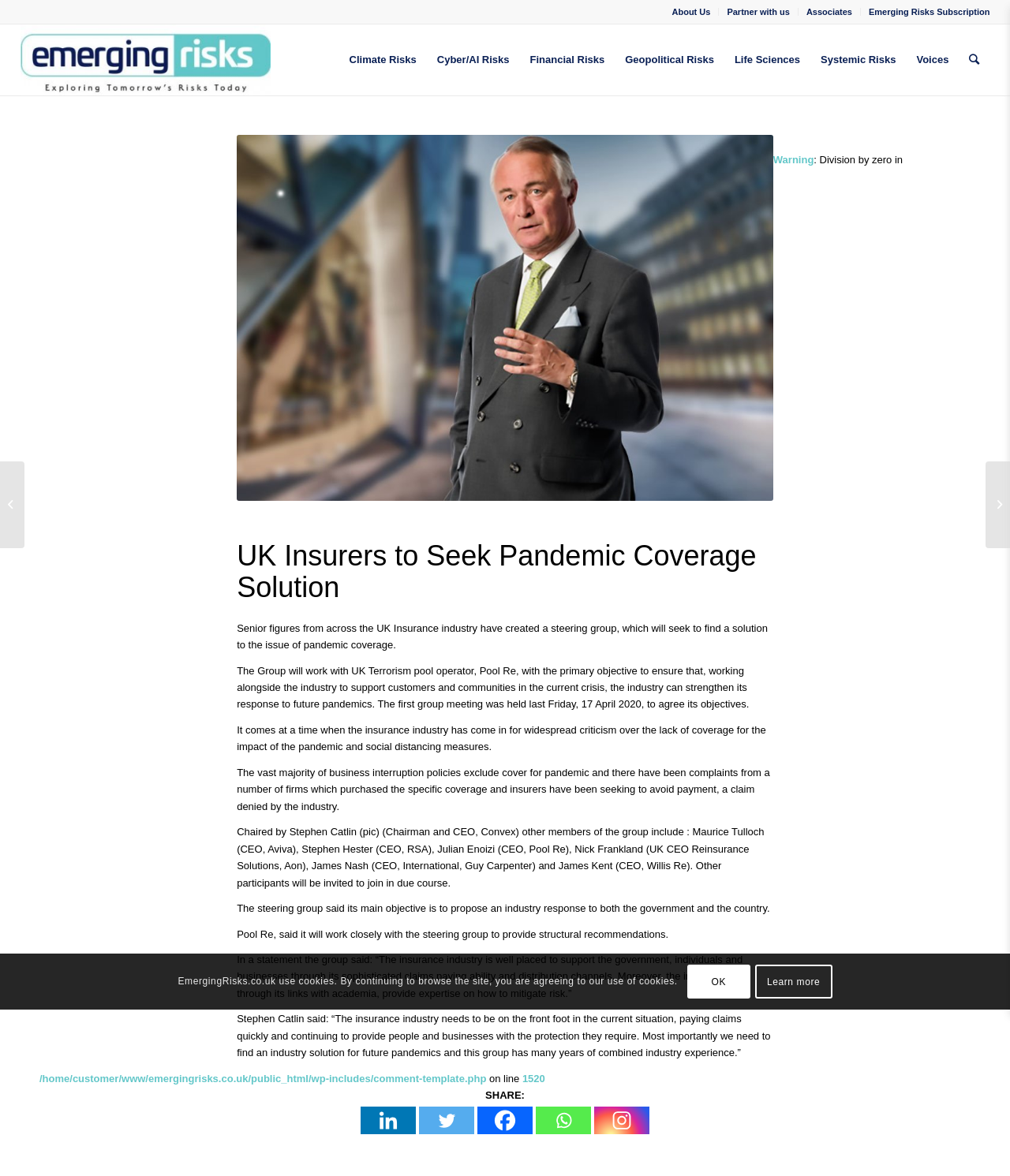Can you find the bounding box coordinates for the element that needs to be clicked to execute this instruction: "Read more about UK Insurers to Seek Pandemic Coverage Solution"? The coordinates should be given as four float numbers between 0 and 1, i.e., [left, top, right, bottom].

[0.234, 0.46, 0.765, 0.513]